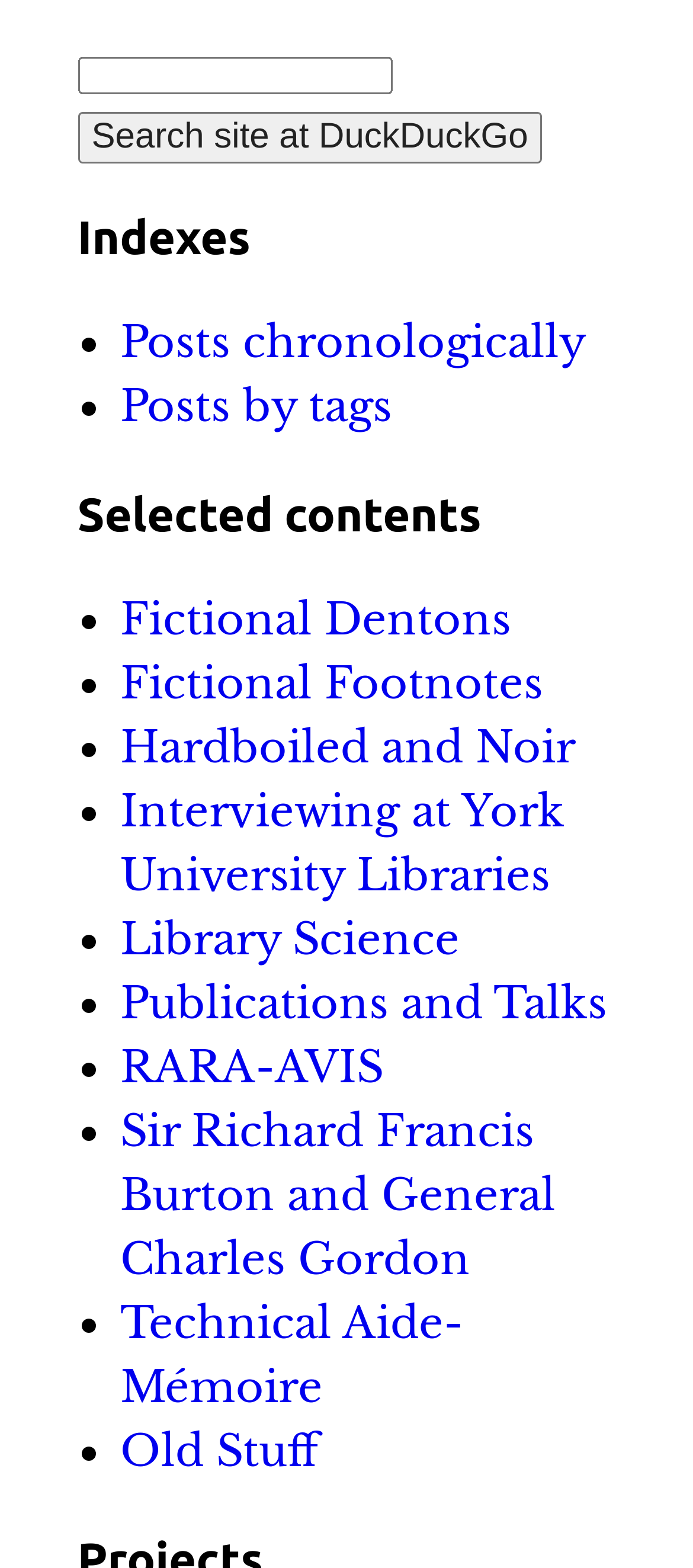What is the last link on the webpage?
Look at the screenshot and respond with one word or a short phrase.

Old Stuff